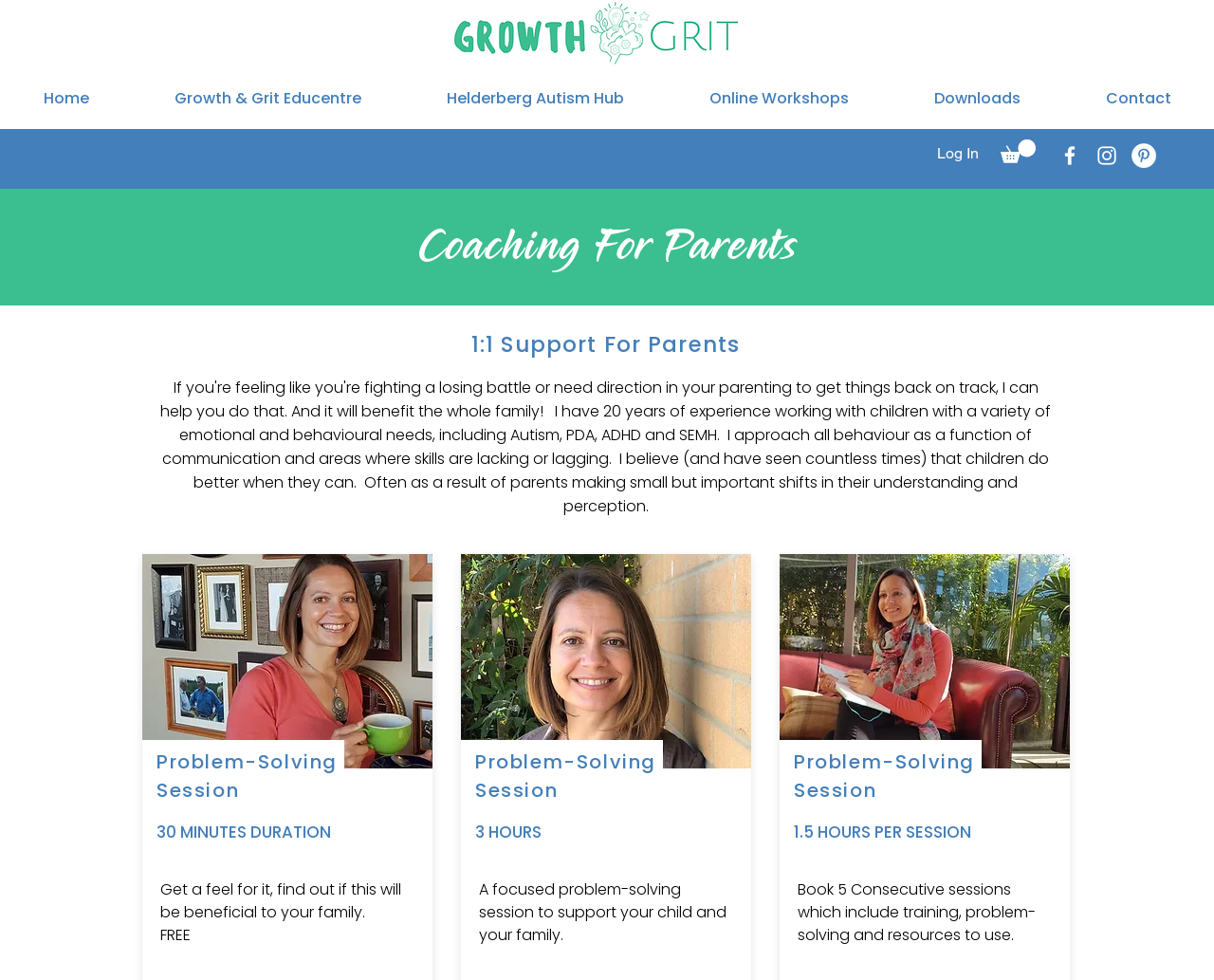Please give a succinct answer to the question in one word or phrase:
What is the purpose of the 'Problem-Solving Session'?

Support child and family